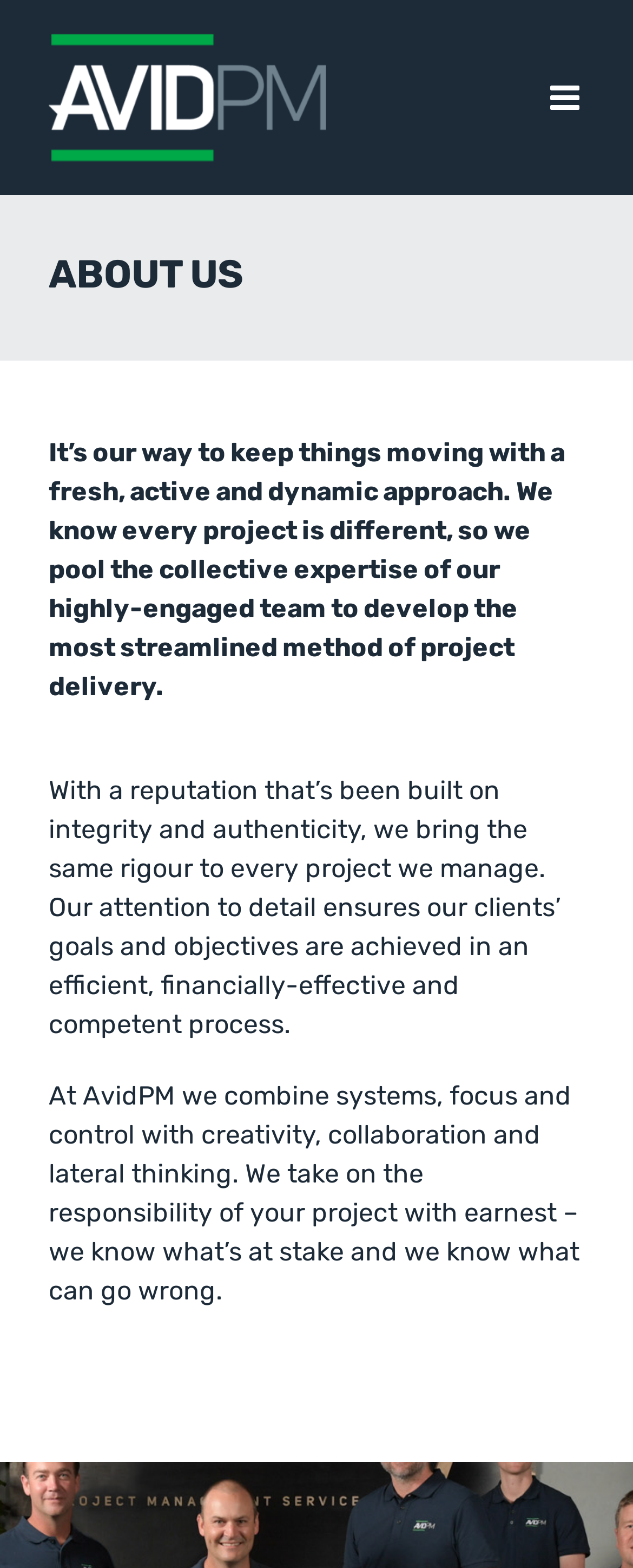How many paragraphs of text are there?
Please look at the screenshot and answer in one word or a short phrase.

3